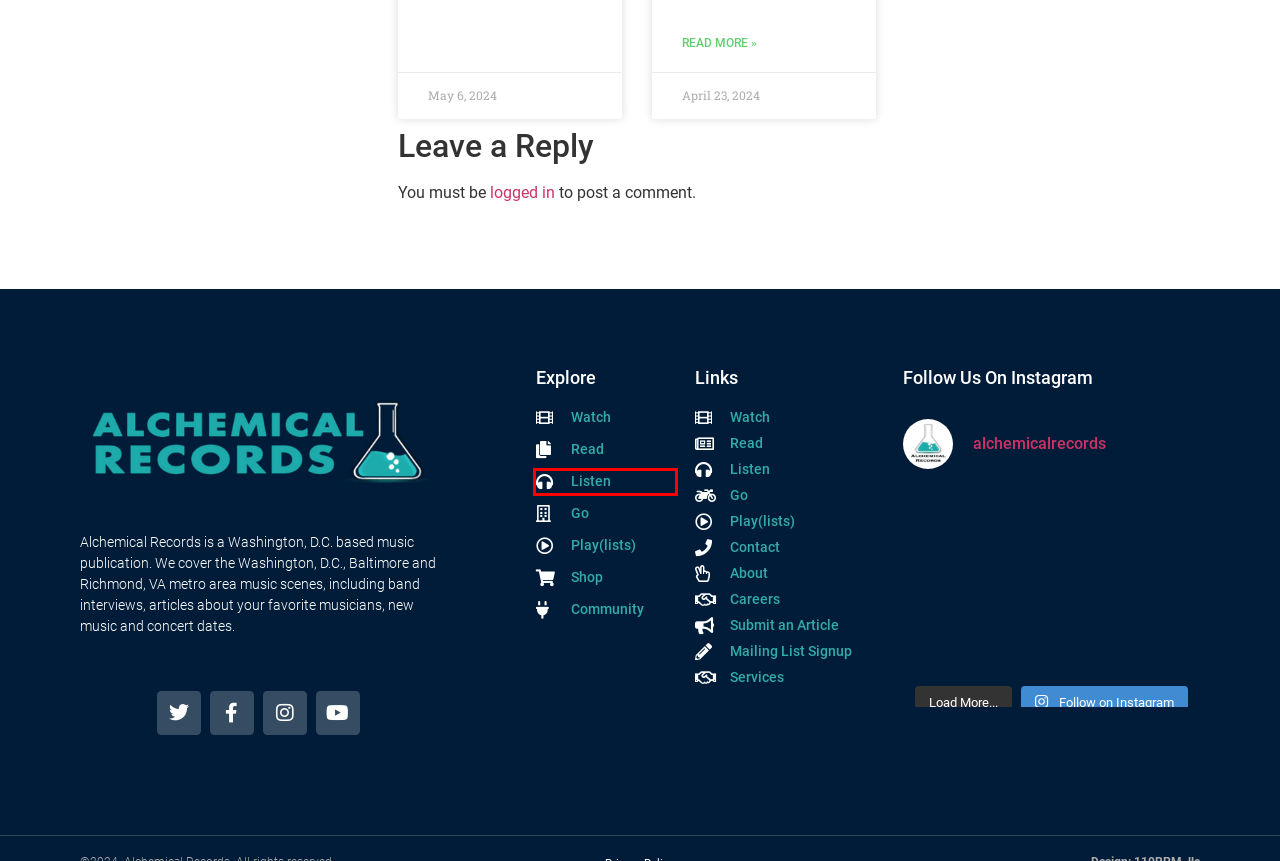Analyze the screenshot of a webpage featuring a red rectangle around an element. Pick the description that best fits the new webpage after interacting with the element inside the red bounding box. Here are the candidates:
A. Outerloop Storms Back Into Business With "huracán" - Alchemical Records
B. Dot Dash Takes It Back With "16 Again" - Alchemical Records
C. Careers - Alchemical Records
D. Listen Local First releases 2019 Spring/Summer Playlist - Alchemical Records
E. Colombian Pop Band Morat Releases “Someone I Used to Know” - Alchemical Records
F. Washington DC Shows | Go - Washington, D.C. - Alchemical Records
G. April 15, 2020 - Alchemical Records
H. Home - 110RPM

D